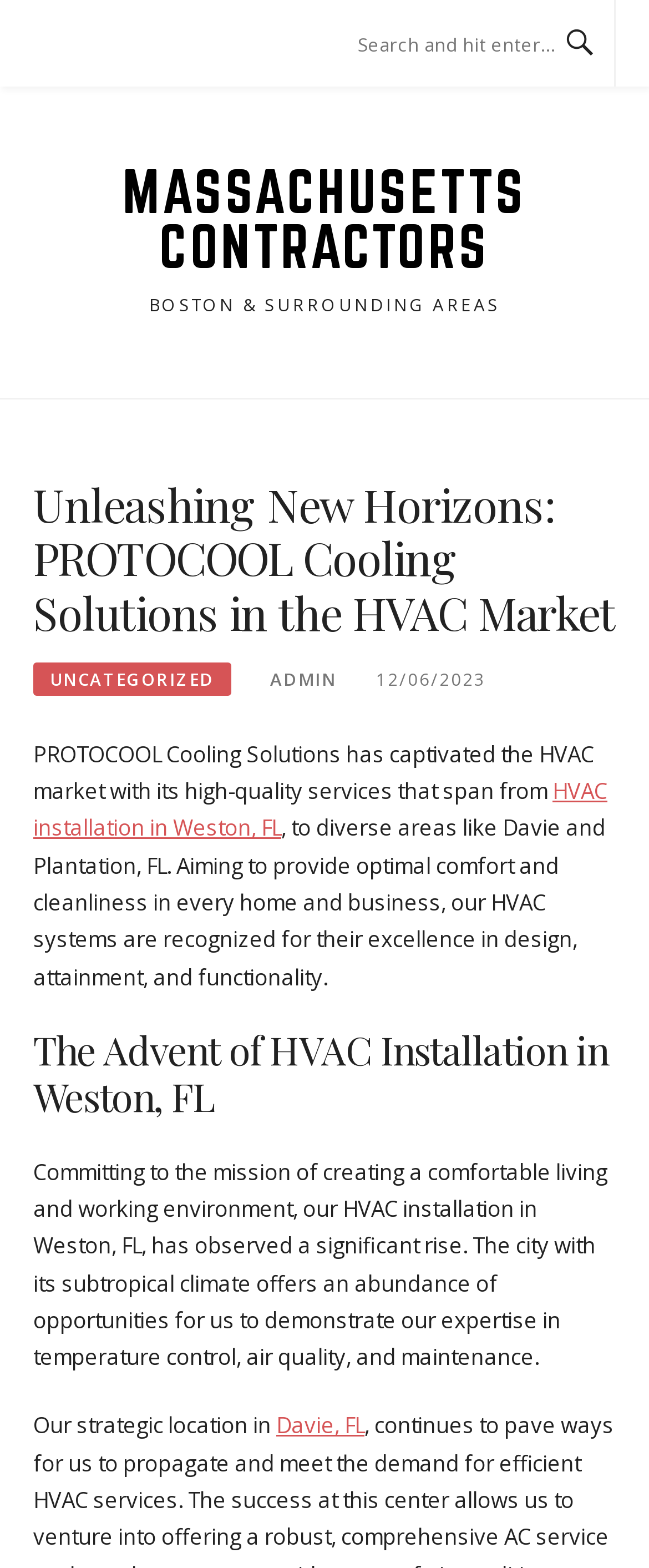Answer the question with a single word or phrase: 
What is the climate of Weston, FL?

Subtropical